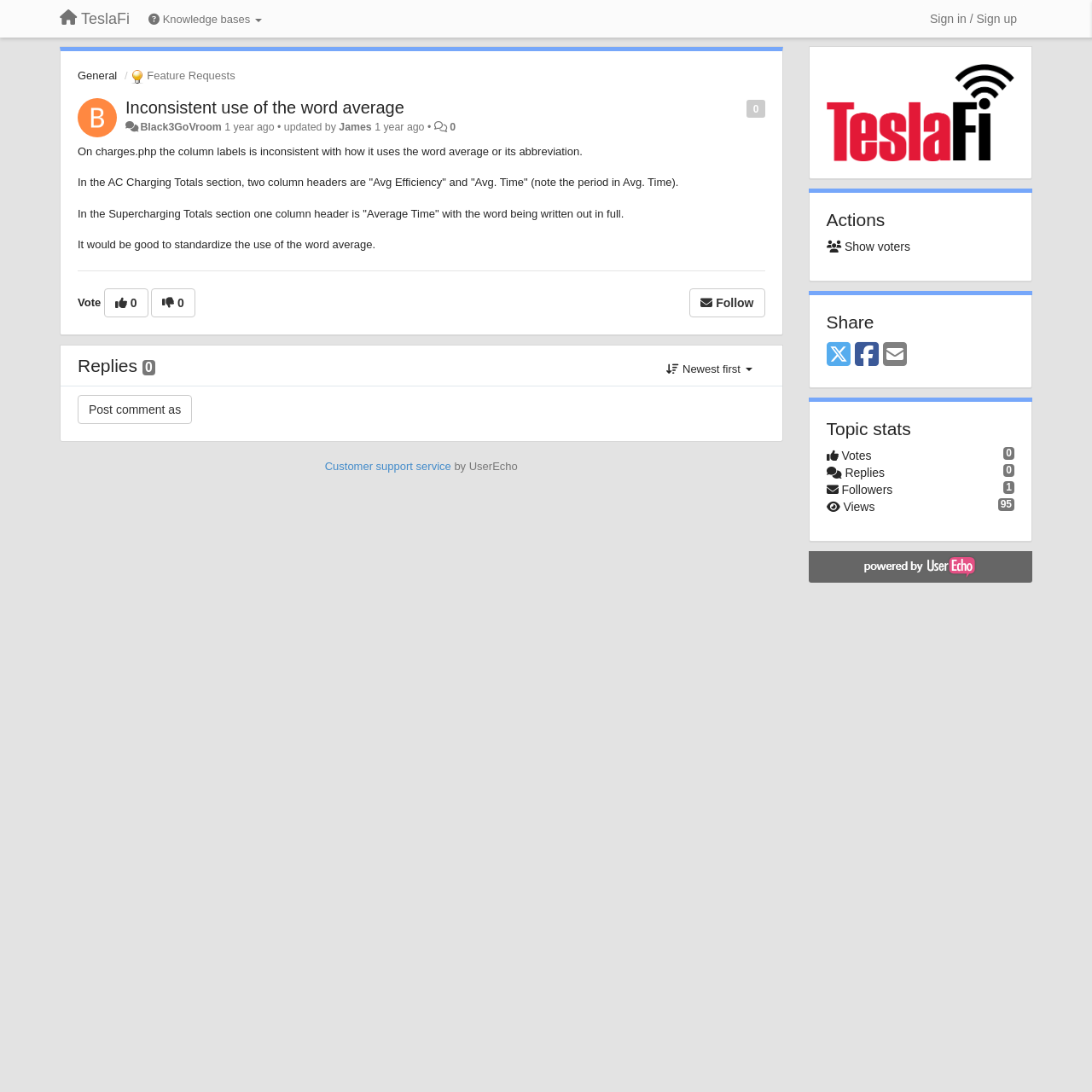Please provide a comprehensive response to the question below by analyzing the image: 
What is the name of the platform that powers the webpage?

The platform that powers the webpage is UserEcho, as indicated by the text 'Powered by UserEcho' and the image with the same text on the webpage.